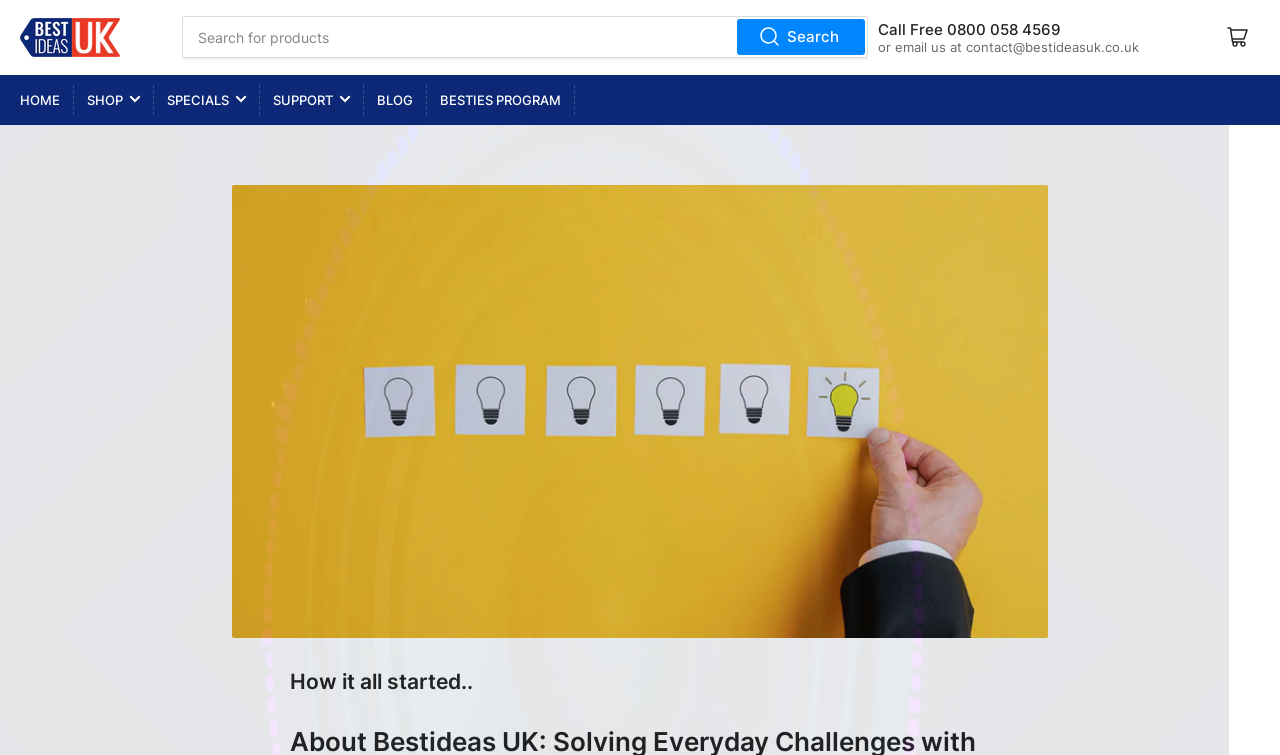Describe all significant elements and features of the webpage.

The webpage is about Best Ideas UK, a company that solves everyday challenges with innovative tools. At the top left, there is a heading "Best Ideas UK" with a link and an image of the company's logo. Below the logo, there is a search bar with a combobox that allows users to search for products, accompanied by a search button with a magnifying glass icon.

On the top right, there is a section with contact information, including a phone number "0800 058 4569" and an email address "contact@bestideasuk.co.uk". Next to the contact information, there is a link to open a mini cart with a shopping bag icon.

The main navigation menu is located below the search bar, with links to "HOME", "SHOP", "SPECIALS", "SUPPORT", "BLOG", and "BESTIES PROGRAM". The "BESTIES PROGRAM" link has a large background image that takes up most of the page, with a heading "How it all started.." at the bottom of the image.

There are a total of 7 links in the navigation menu, and 3 images on the page, including the company logo, the magnifying glass icon, and the shopping bag icon. The overall layout is organized, with clear headings and concise text.